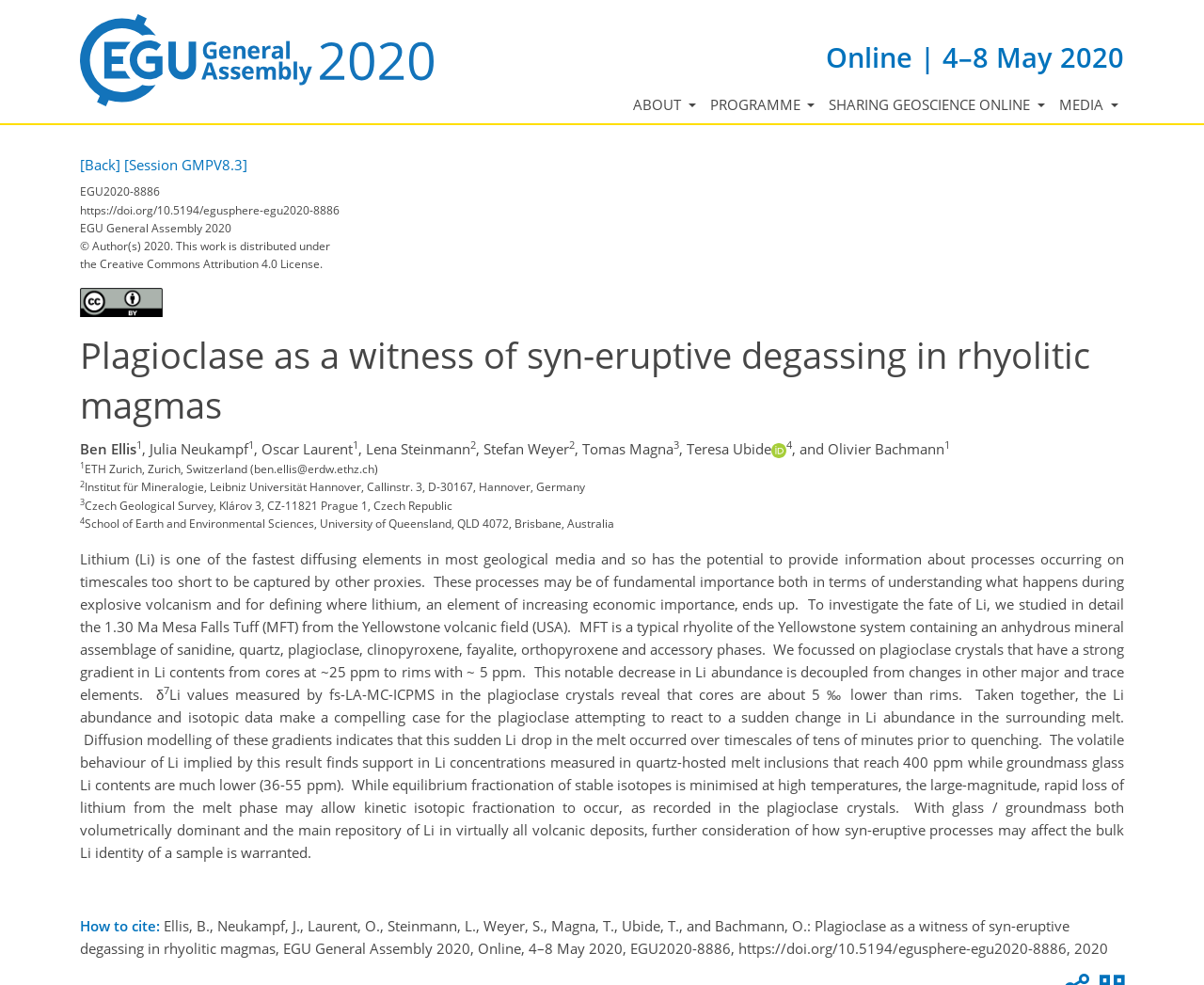What is the title of the presentation?
Provide a one-word or short-phrase answer based on the image.

Plagioclase as a witness of syn-eruptive degassing in rhyolitic magmas